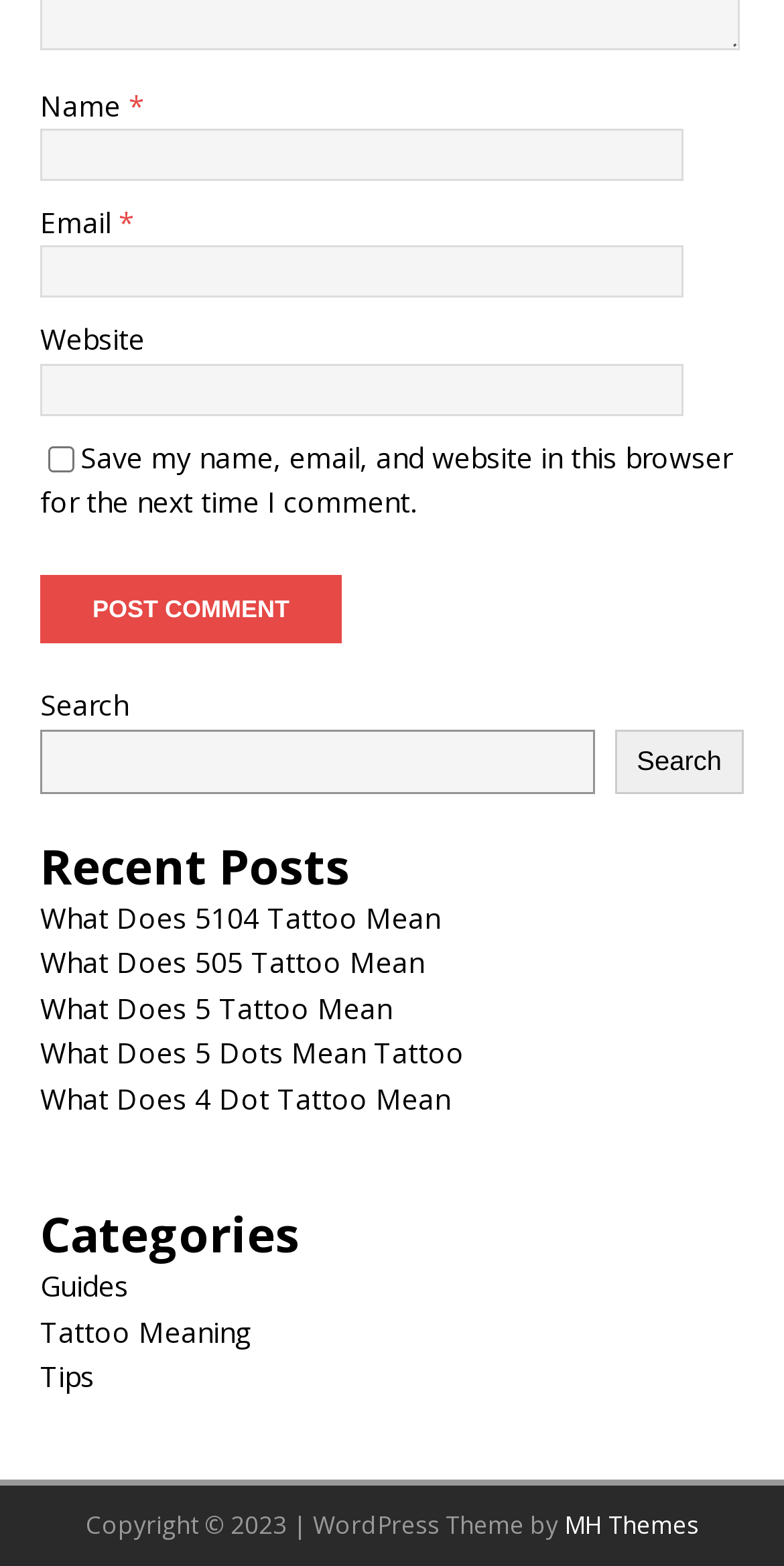Determine the bounding box coordinates of the clickable element necessary to fulfill the instruction: "Search". Provide the coordinates as four float numbers within the 0 to 1 range, i.e., [left, top, right, bottom].

[0.784, 0.466, 0.949, 0.507]